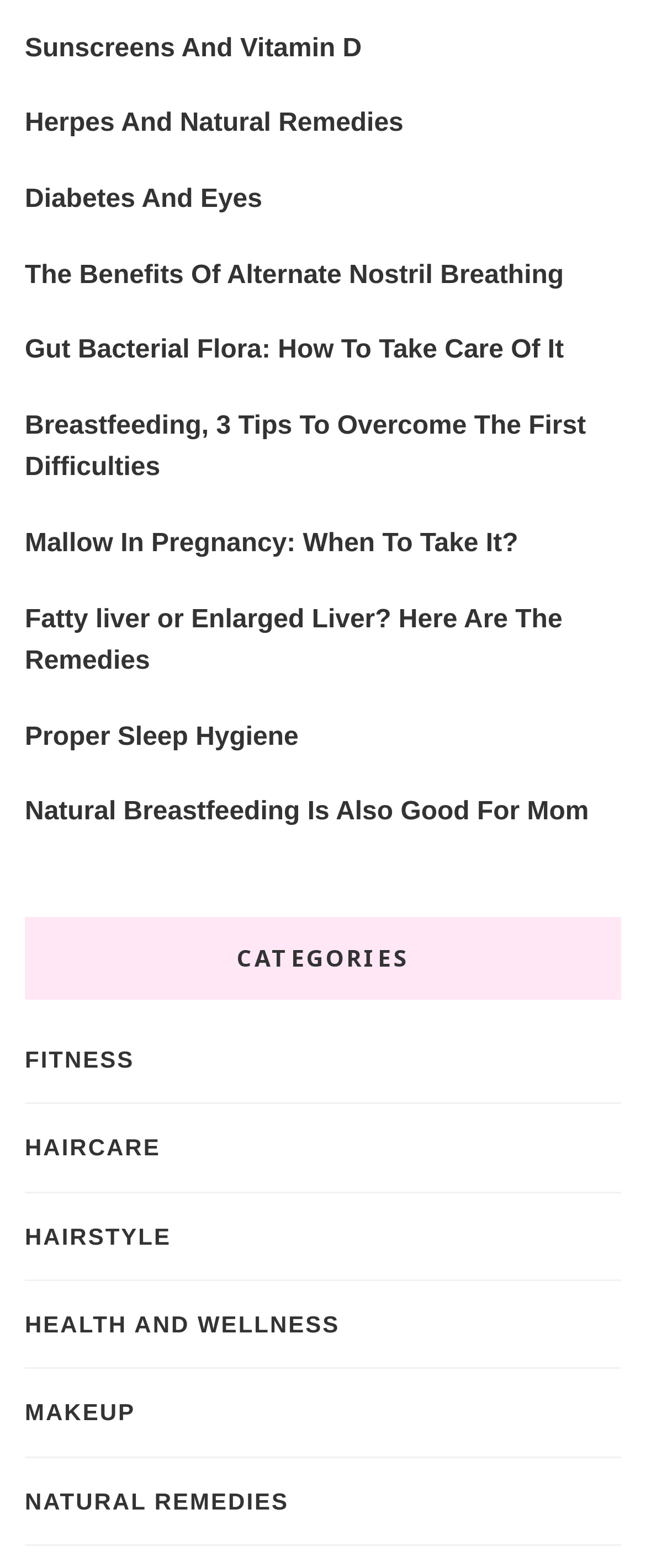Locate the bounding box coordinates of the clickable part needed for the task: "Click on the link to learn about sunscreens and vitamin D".

[0.038, 0.018, 0.56, 0.045]